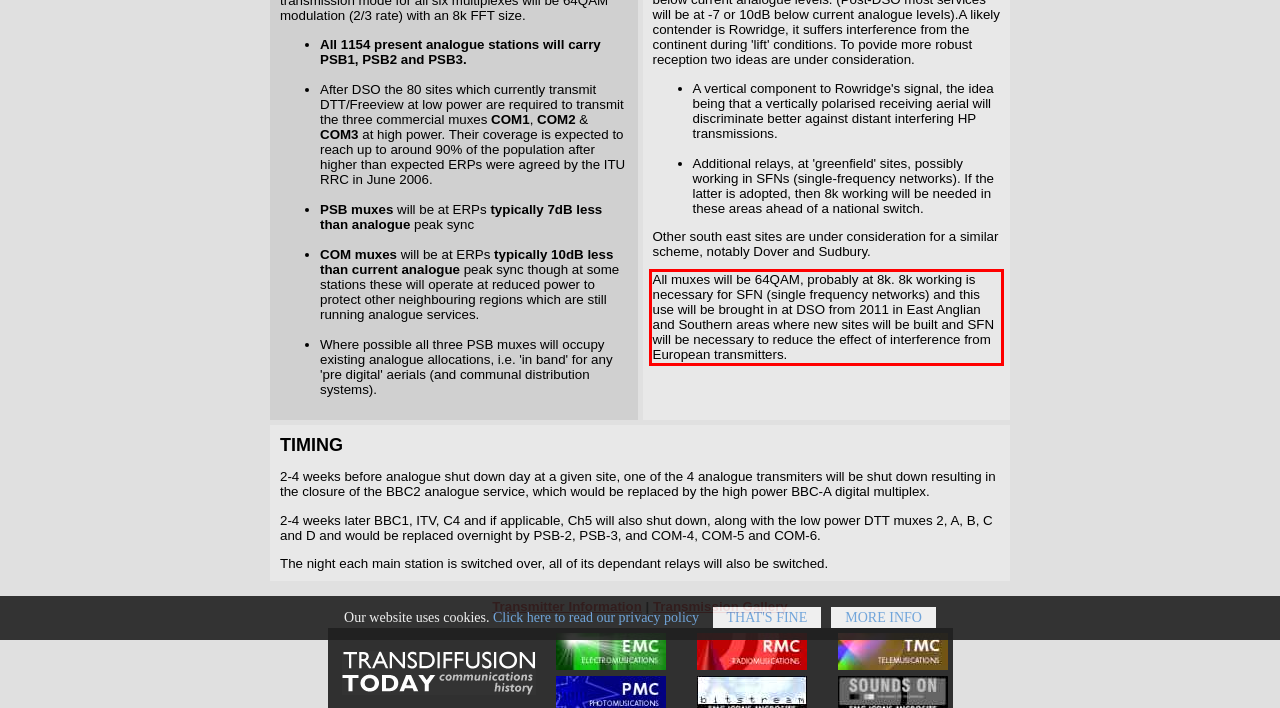Observe the screenshot of the webpage, locate the red bounding box, and extract the text content within it.

All muxes will be 64QAM, probably at 8k. 8k working is necessary for SFN (single frequency networks) and this use will be brought in at DSO from 2011 in East Anglian and Southern areas where new sites will be built and SFN will be necessary to reduce the effect of interference from European transmitters.